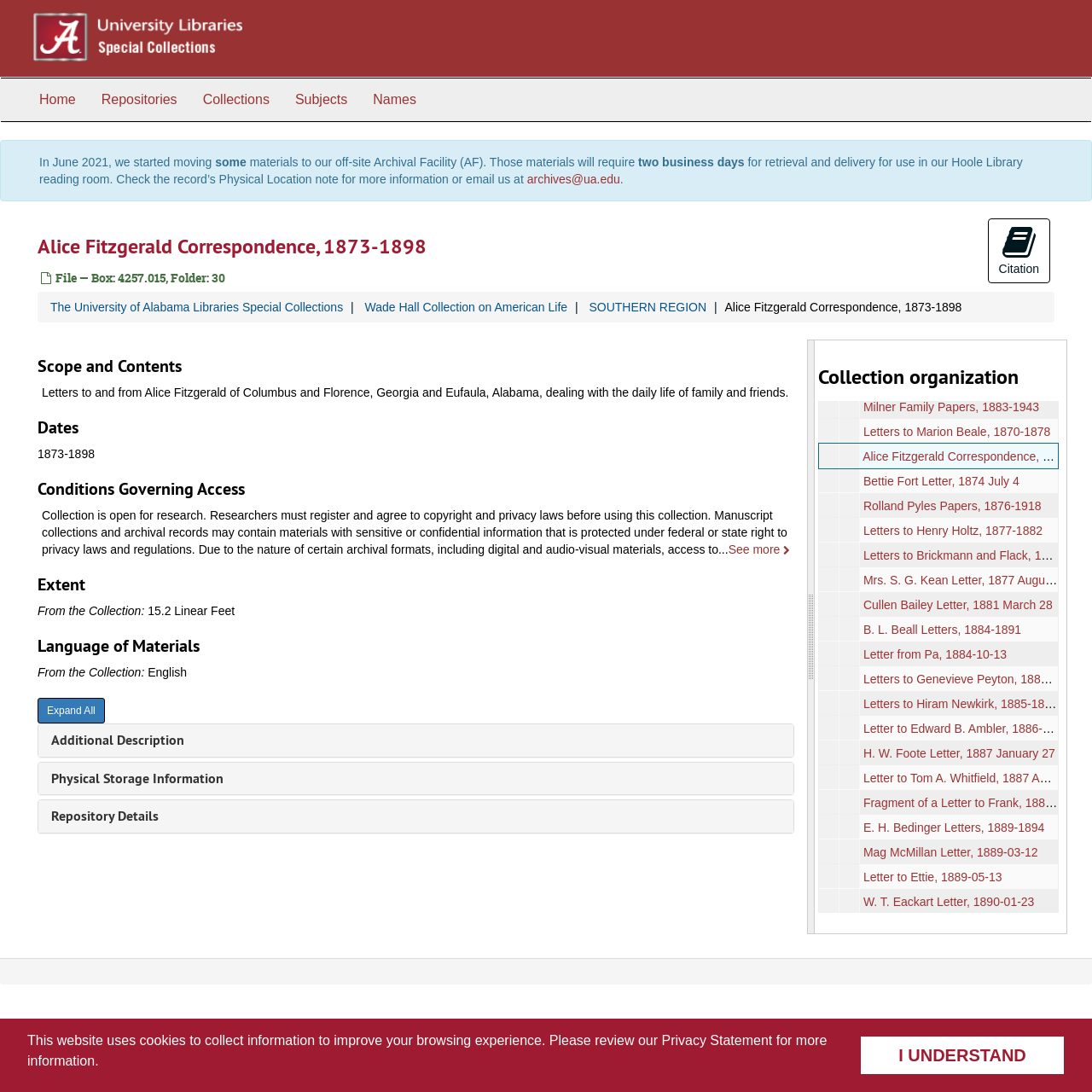Based on the image, please elaborate on the answer to the following question:
What is the physical location of the materials?

The physical location of the materials can be found in the StaticText 'In June 2021, we started moving some materials to our off-site Archival Facility (AF). Those materials will require two business days for retrieval and delivery for use in our Hoole Library reading room.' which is located at the top of the webpage, with a bounding box coordinate of [0.036, 0.142, 0.936, 0.17].